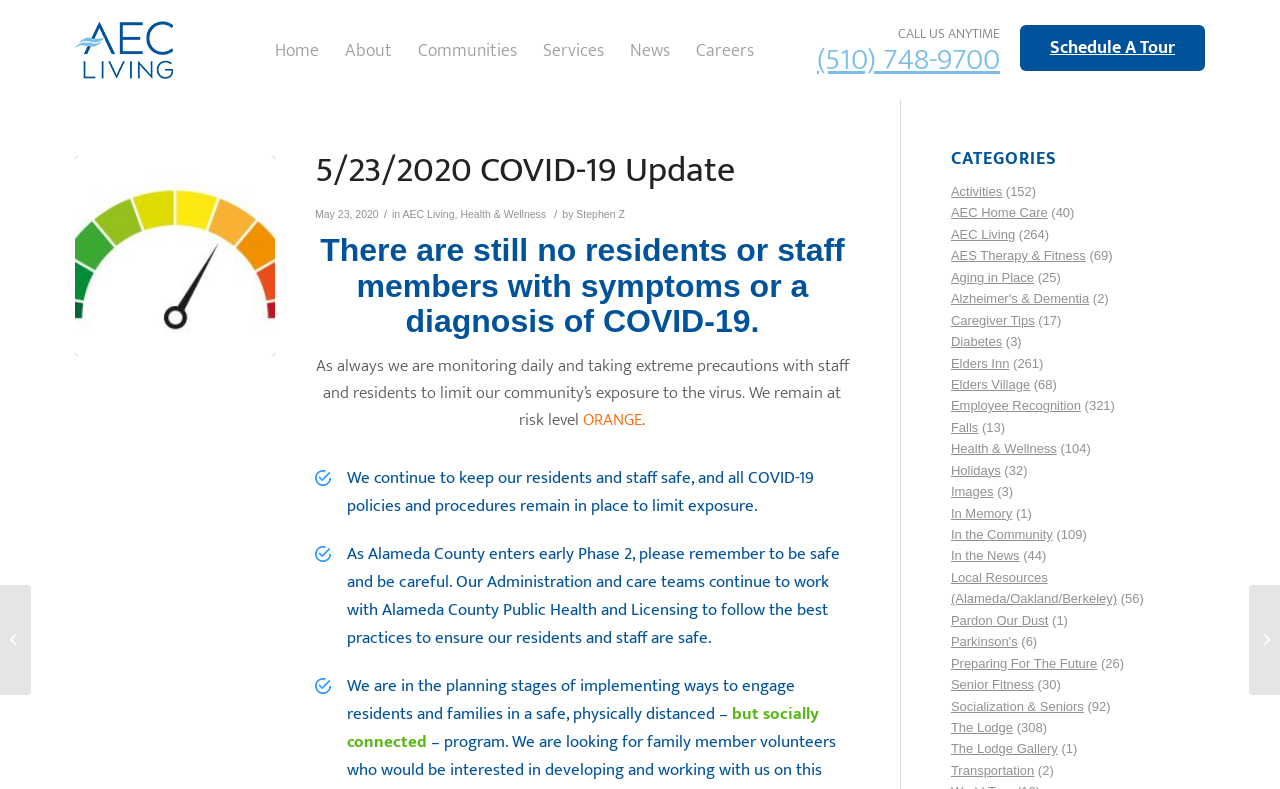Determine the bounding box coordinates of the clickable area required to perform the following instruction: "Click on Schedule A Tour". The coordinates should be represented as four float numbers between 0 and 1: [left, top, right, bottom].

[0.797, 0.032, 0.941, 0.09]